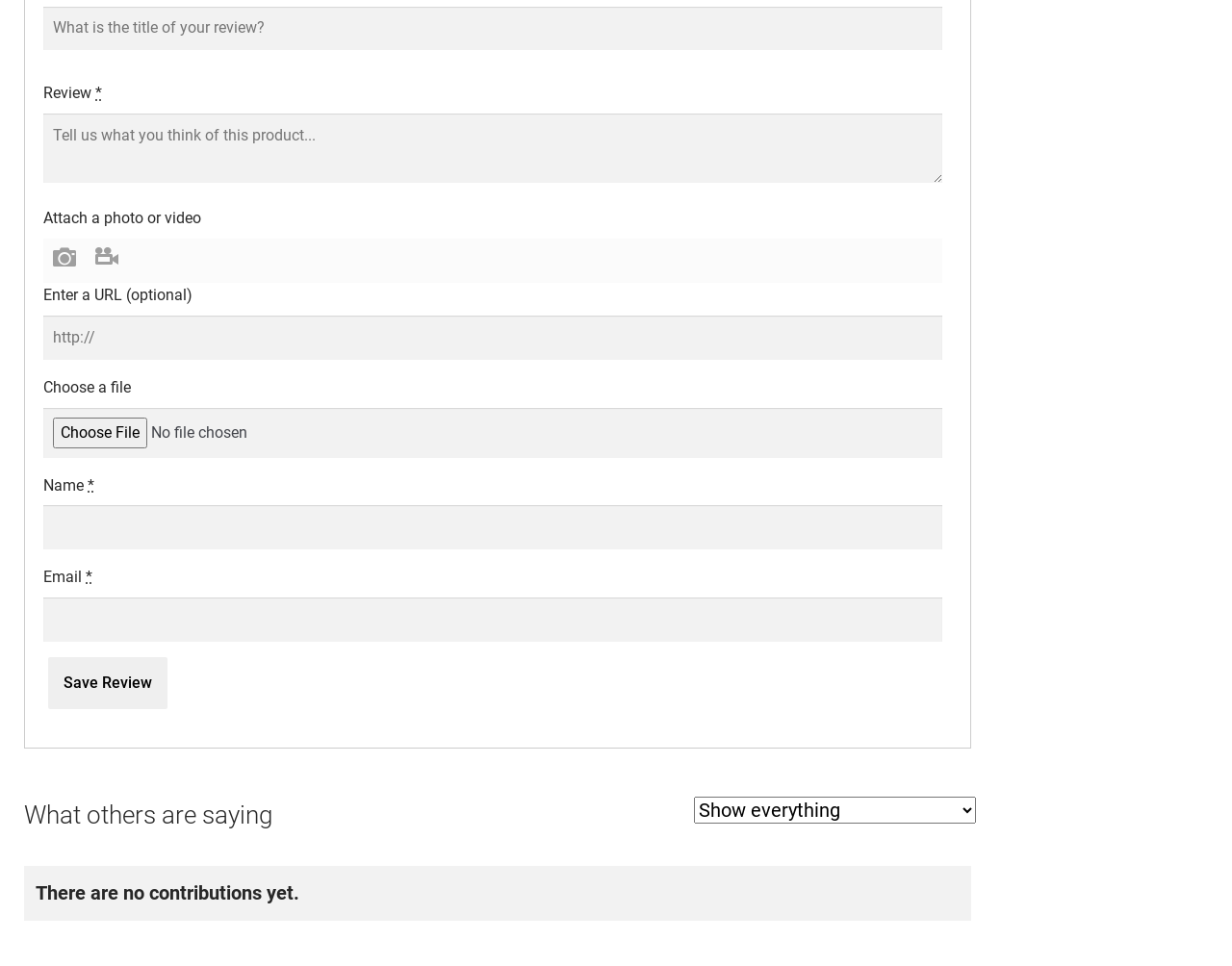Please provide the bounding box coordinates for the UI element as described: "name="email"". The coordinates must be four floats between 0 and 1, represented as [left, top, right, bottom].

[0.035, 0.619, 0.765, 0.664]